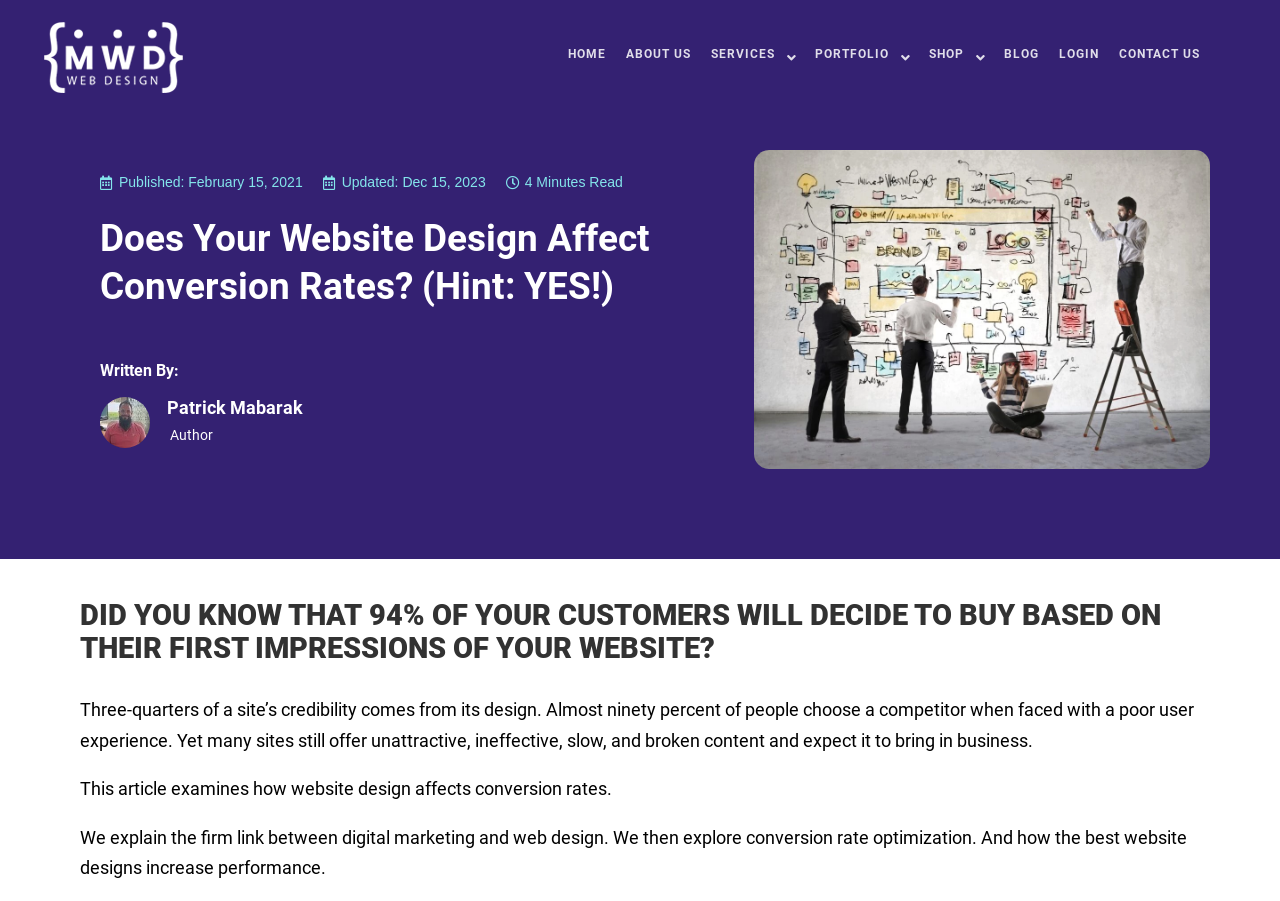What percentage of customers decide to buy based on their first impression of a website?
Refer to the image and provide a one-word or short phrase answer.

94%